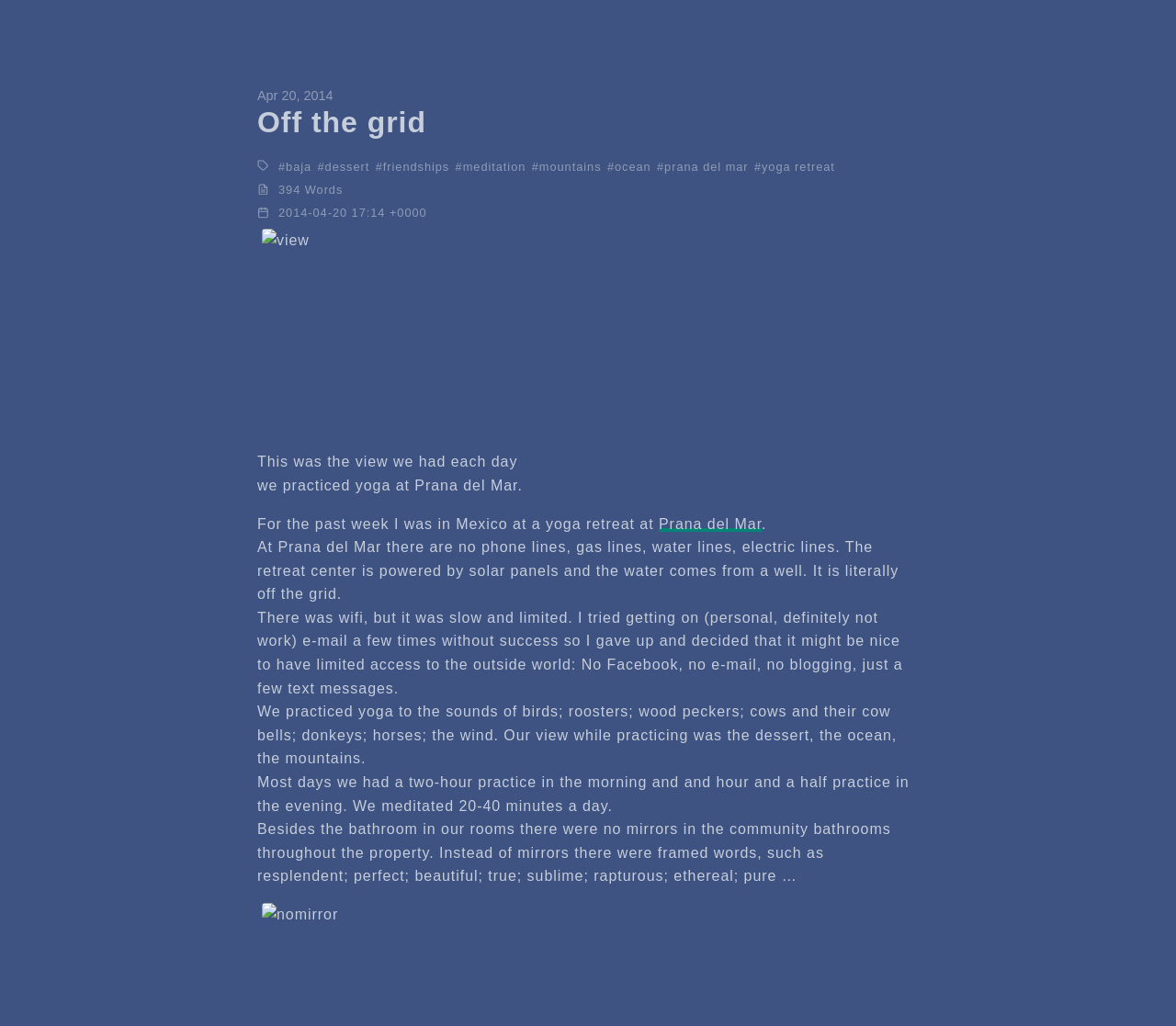Specify the bounding box coordinates of the area to click in order to follow the given instruction: "Click the 'prana del mar' link."

[0.565, 0.155, 0.636, 0.169]